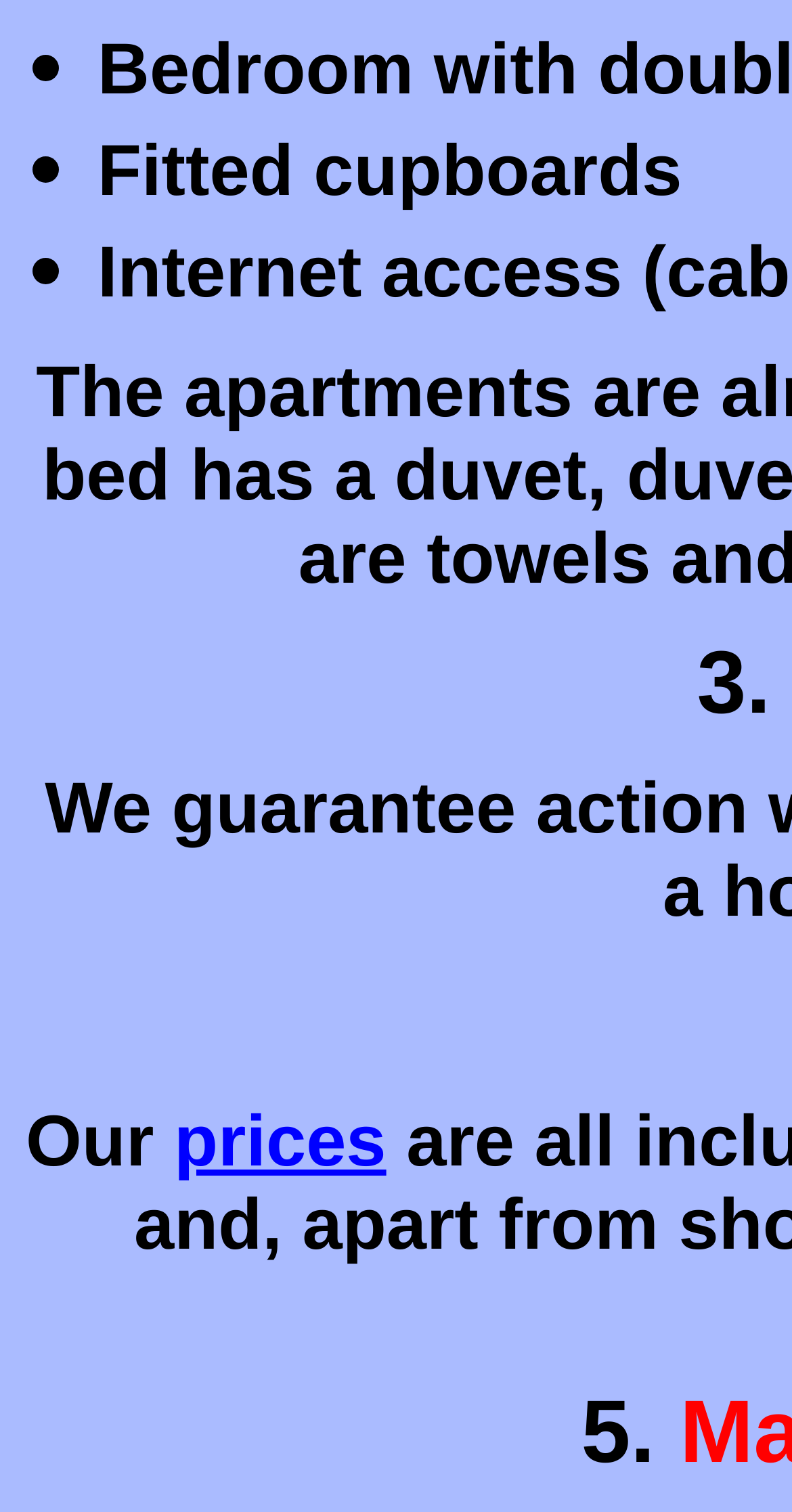What is the first item in the list?
Please use the image to provide a one-word or short phrase answer.

Fitted cupboards